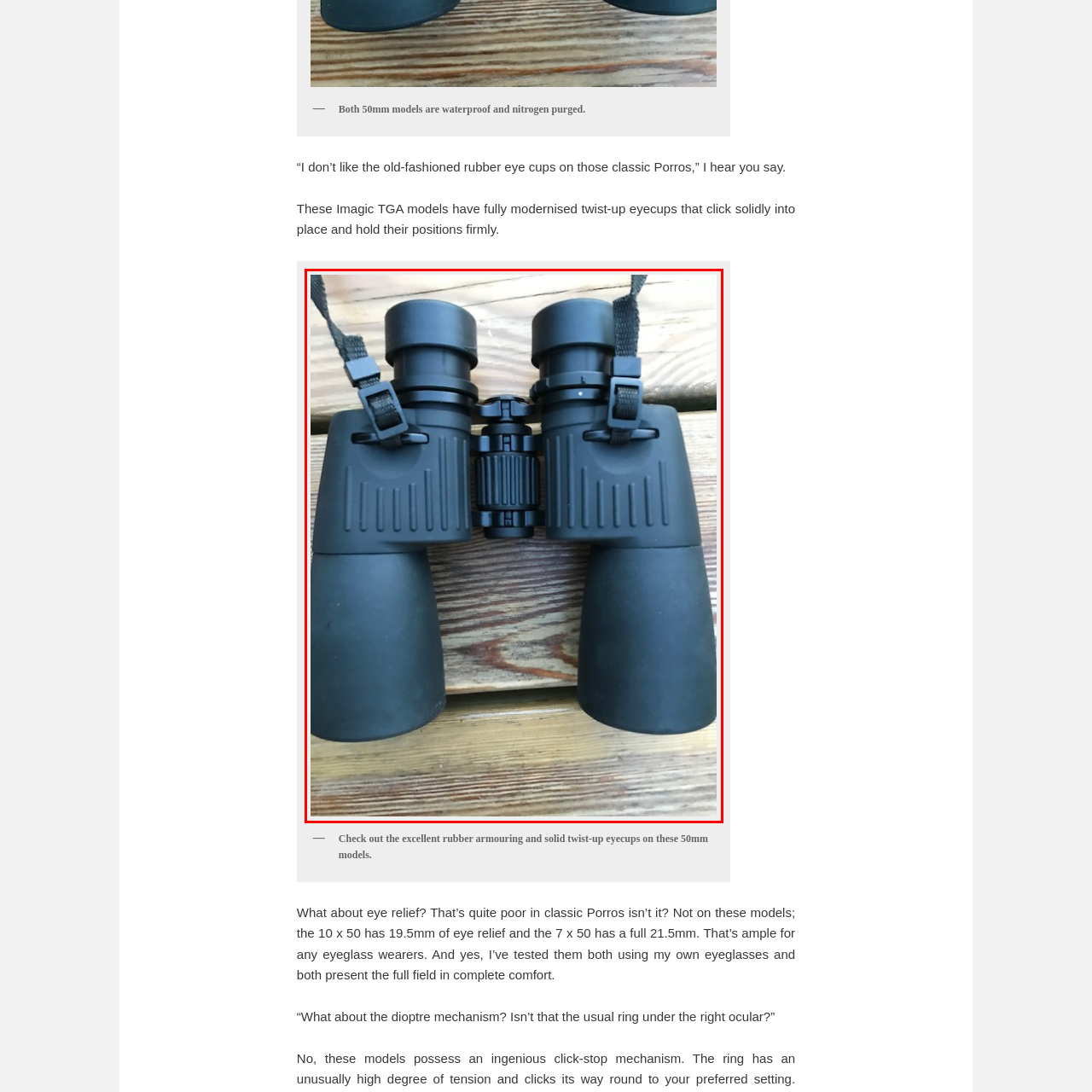Observe the image inside the red bounding box and respond to the question with a single word or phrase:
What are the binoculars protected from?

Environmental factors